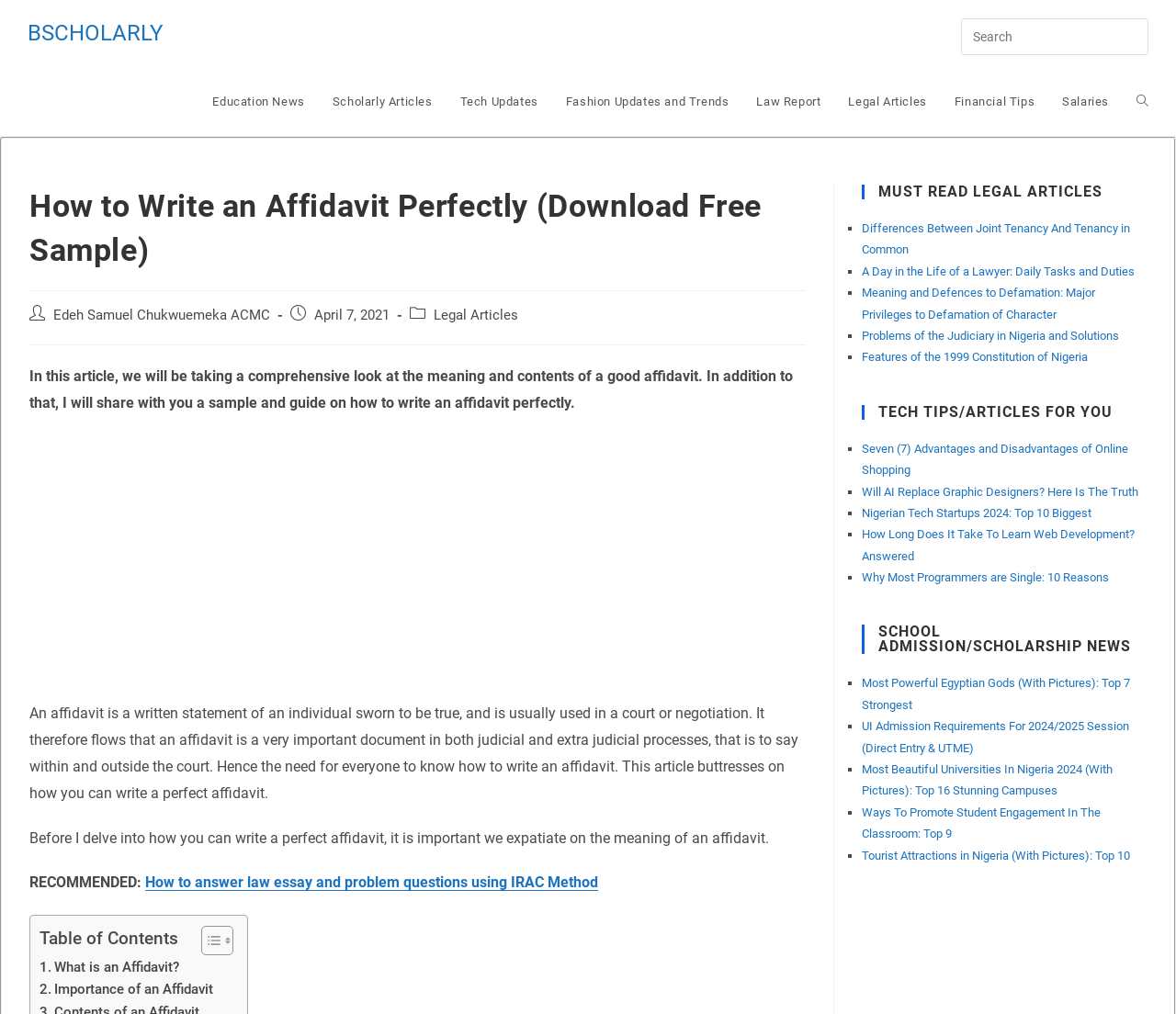What is the topic of the recommended article?
Your answer should be a single word or phrase derived from the screenshot.

How to answer law essay and problem questions